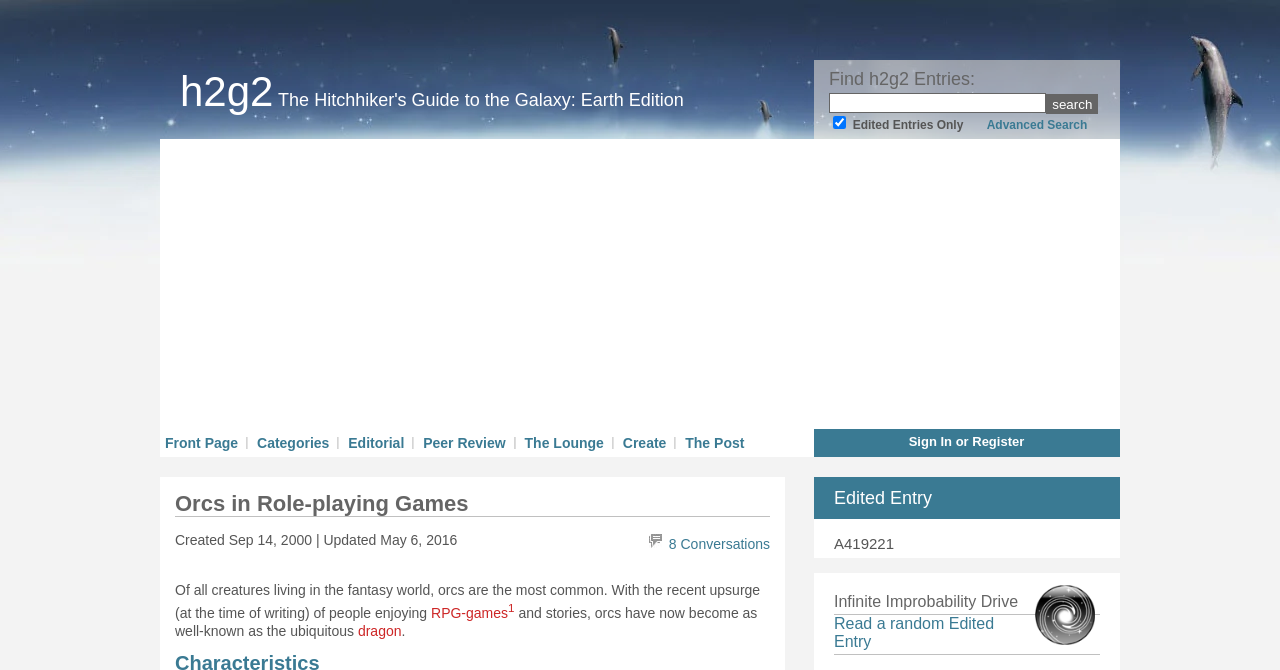Please specify the bounding box coordinates of the clickable region necessary for completing the following instruction: "Go to the front page". The coordinates must consist of four float numbers between 0 and 1, i.e., [left, top, right, bottom].

[0.129, 0.649, 0.186, 0.673]